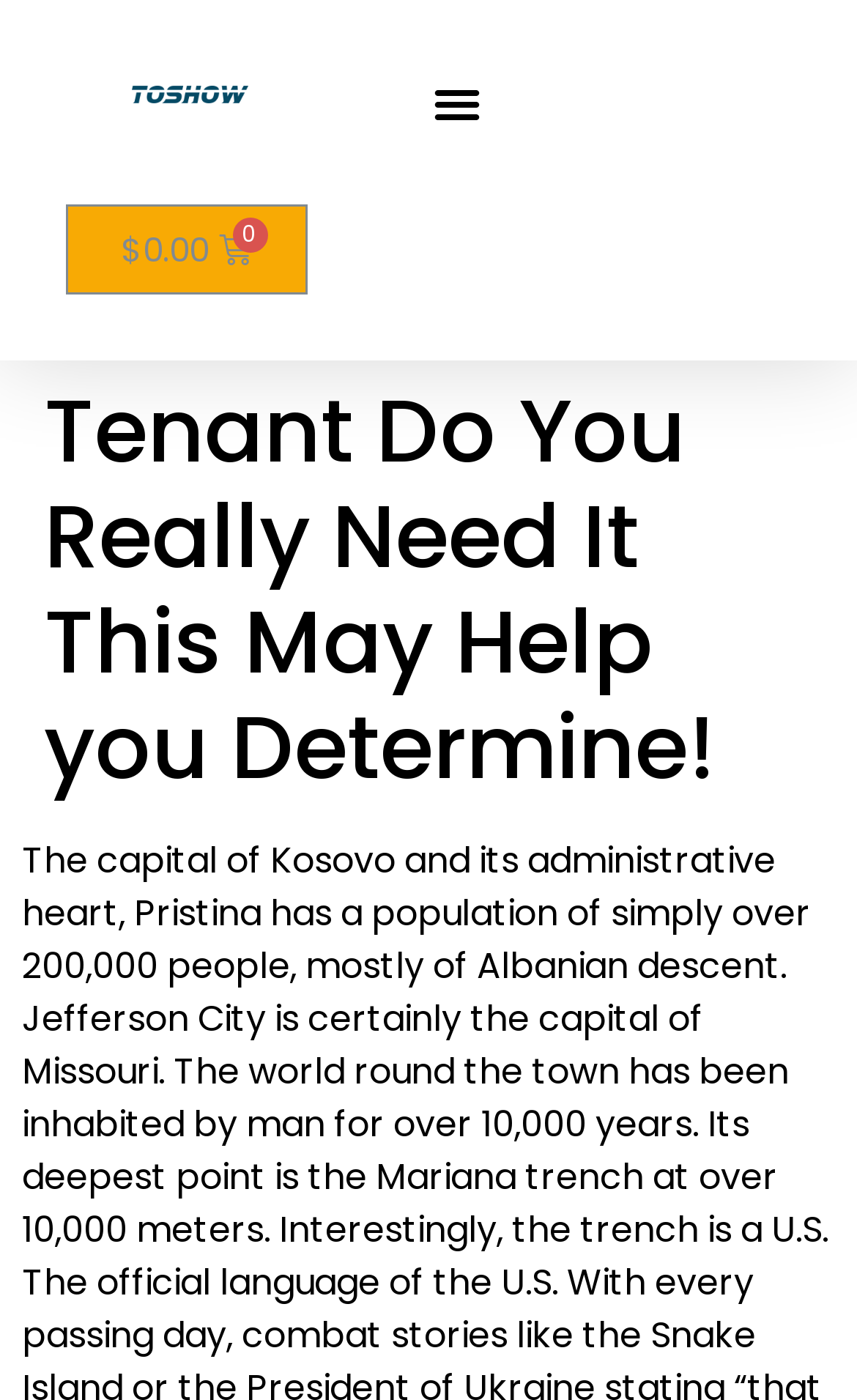Using the webpage screenshot, find the UI element described by $0.00 0 Cart. Provide the bounding box coordinates in the format (top-left x, top-left y, bottom-right x, bottom-right y), ensuring all values are floating point numbers between 0 and 1.

[0.077, 0.146, 0.358, 0.21]